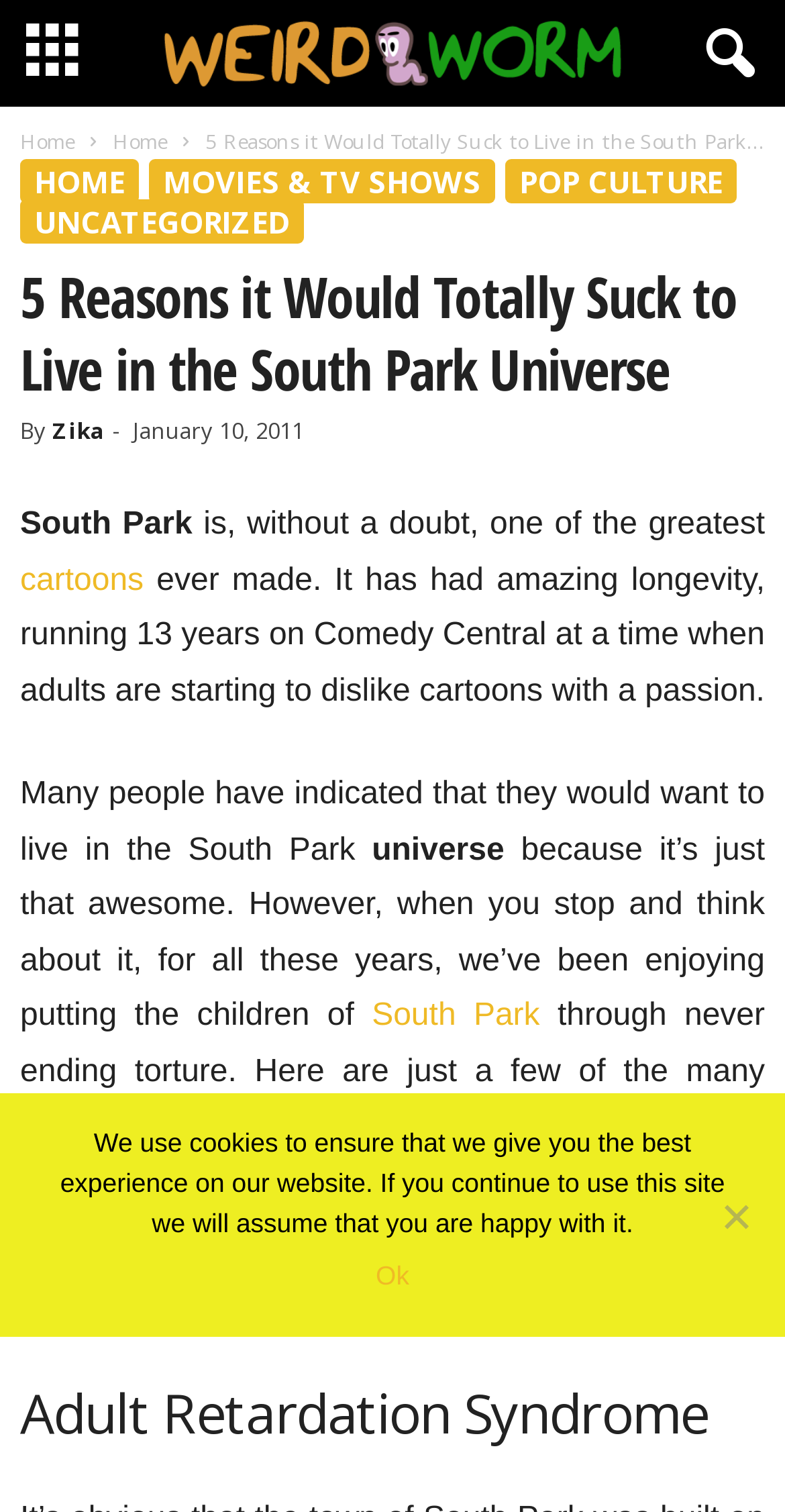Please identify the coordinates of the bounding box that should be clicked to fulfill this instruction: "Click the 'Ok' button".

[0.479, 0.831, 0.521, 0.858]